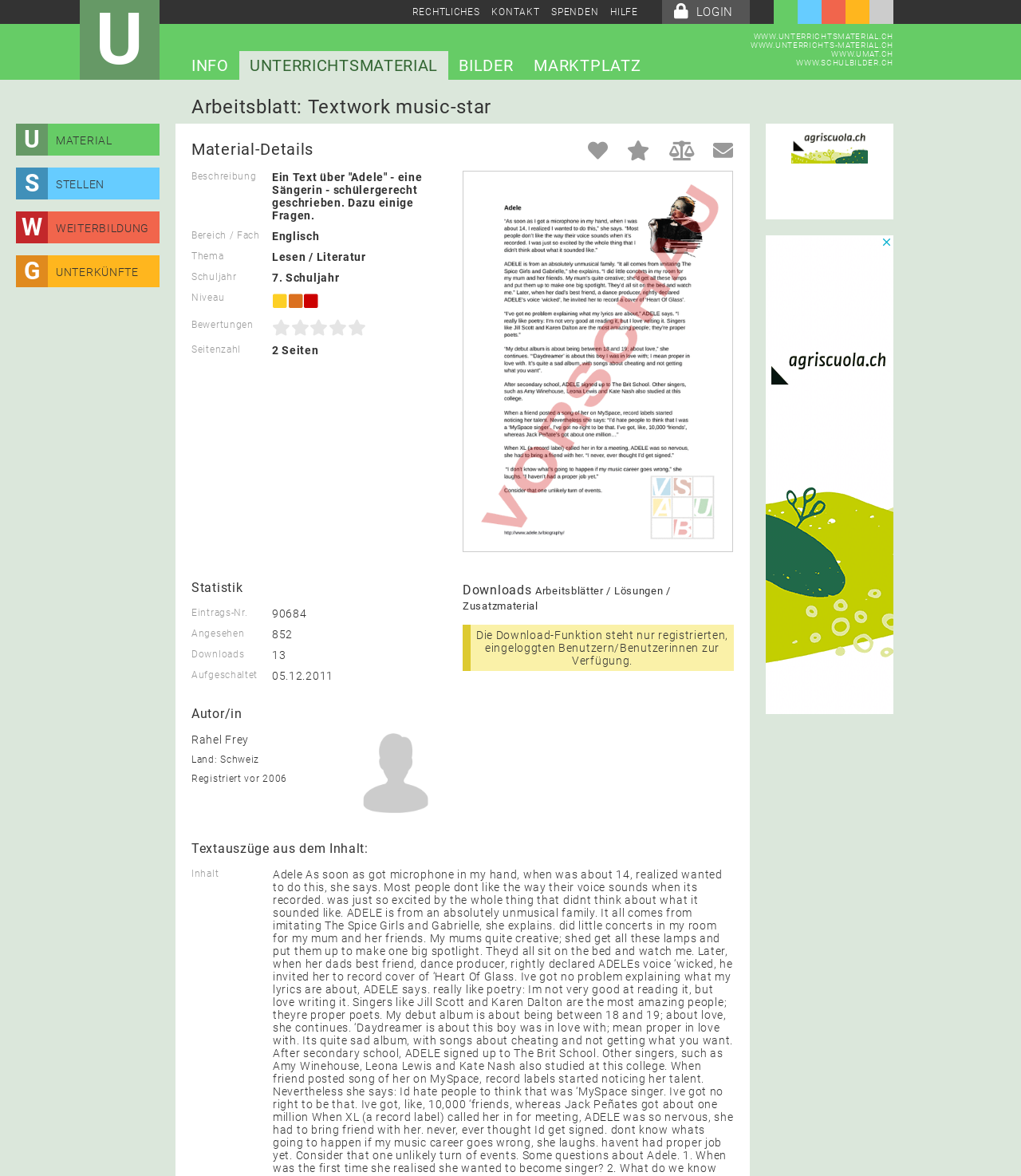What is the level of the material?
Provide a detailed answer to the question, using the image to inform your response.

The question can be answered by looking at the 'Schuljahr' section, which states '7. Schuljahr'. This indicates that the material is intended for 7th-grade students.